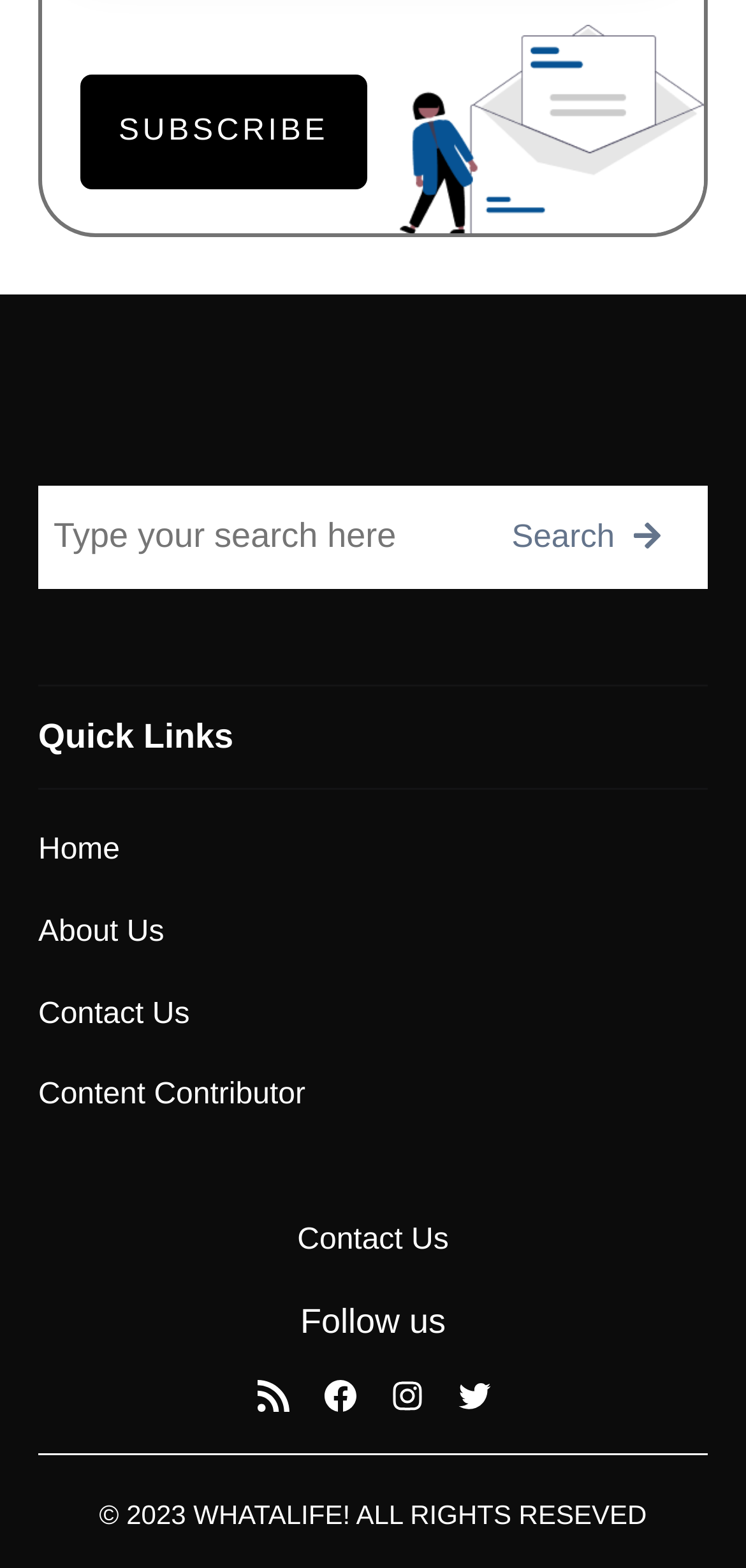Please identify the bounding box coordinates of the clickable area that will allow you to execute the instruction: "Subscribe to the newsletter".

[0.108, 0.047, 0.492, 0.121]